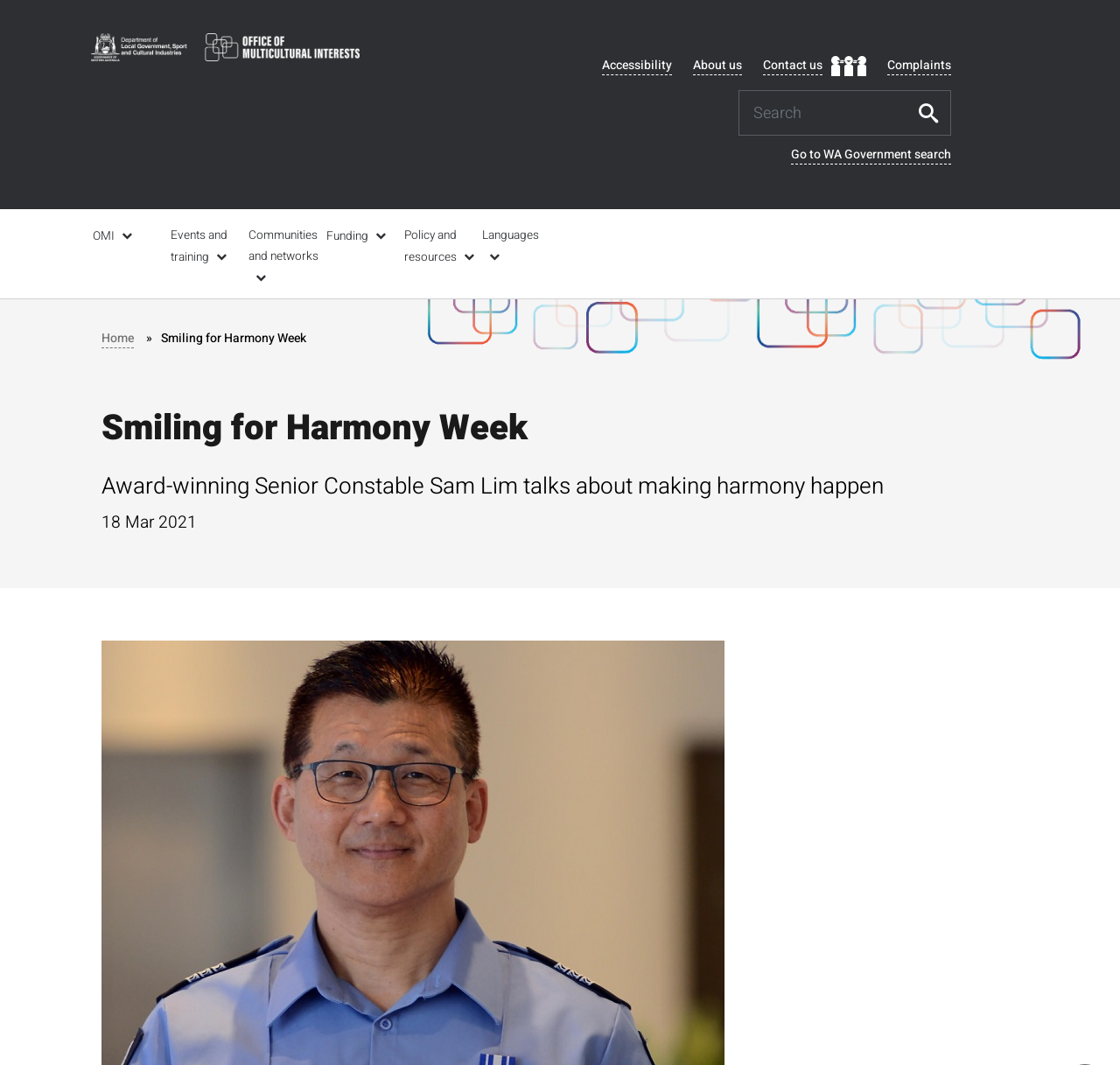How many main navigation links are there?
From the details in the image, provide a complete and detailed answer to the question.

I counted the number of links in the main navigation section, which includes links to OMI, Events and training, Communities and networks, Funding, Policy and resources, Languages, and Home.